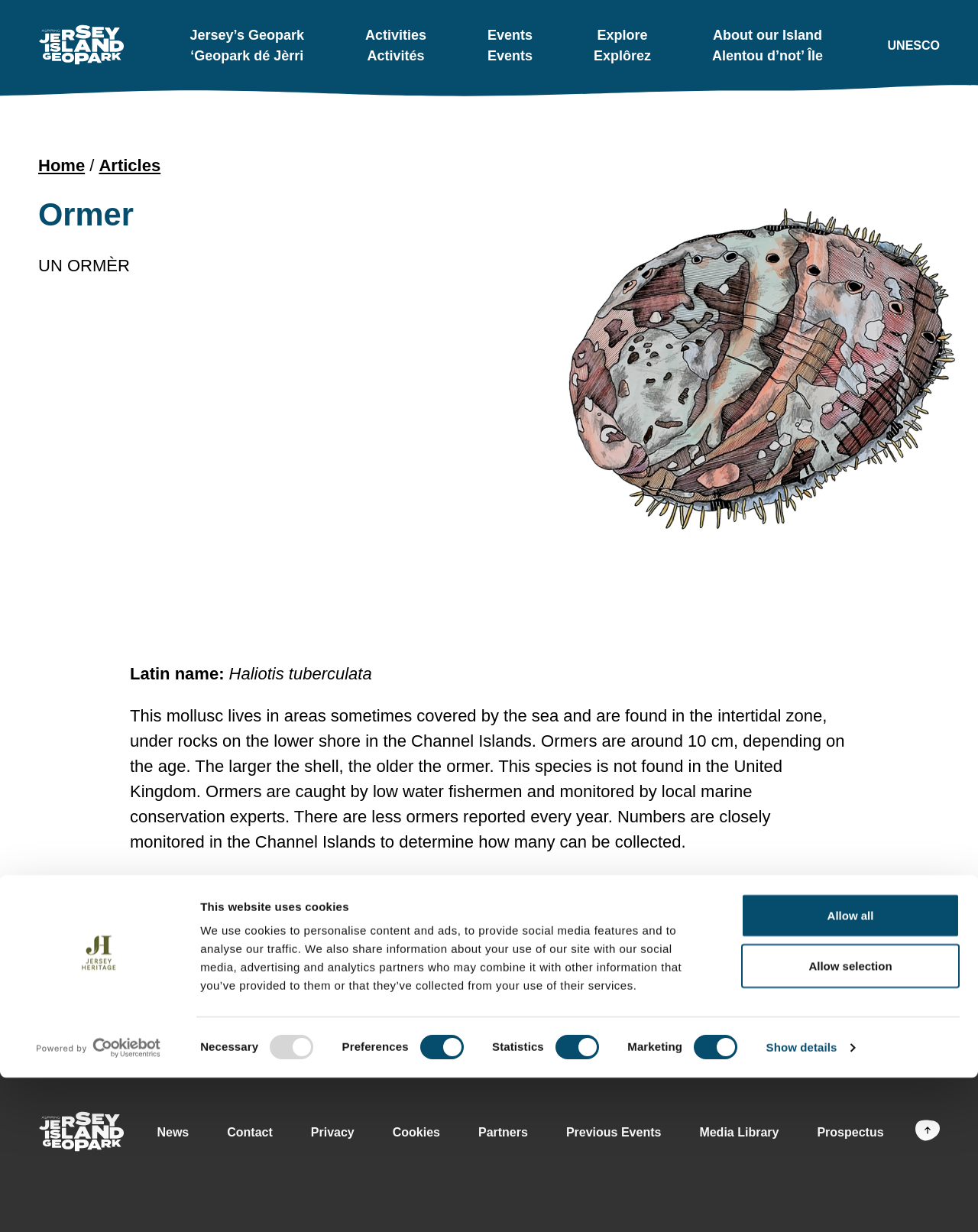Describe all the key features of the webpage in detail.

The webpage is about Ormer, a geopark, and it has a modal dialog at the top with a logo and a message about the website using cookies. Below the dialog, there is a tab panel with a heading "This website uses cookies" and a paragraph explaining the use of cookies on the website. The tab panel also contains a consent selection section with four checkboxes for necessary, preferences, statistics, and marketing, along with a "Show details" link and two buttons, "Allow selection" and "Allow all".

On the top left, there is a logo and a link to the home page. Below the logo, there are five links to different sections of the website: Jersey's Geopark, Activities, Events, Explore, and About our Island. On the top right, there is a link to UNESCO.

The main content of the webpage starts with a navigation section showing breadcrumbs, with links to Home and Articles. Below the navigation, there is a heading "Ormer" and a paragraph describing the Ormer mollusc, including its Latin name, habitat, and conservation status.

At the bottom of the webpage, there is a section with links to various pages, including News, Contact, Privacy, Cookies, Partners, Previous Events, Media Library, and Prospectus. There is also a link to go back to the top of the page.